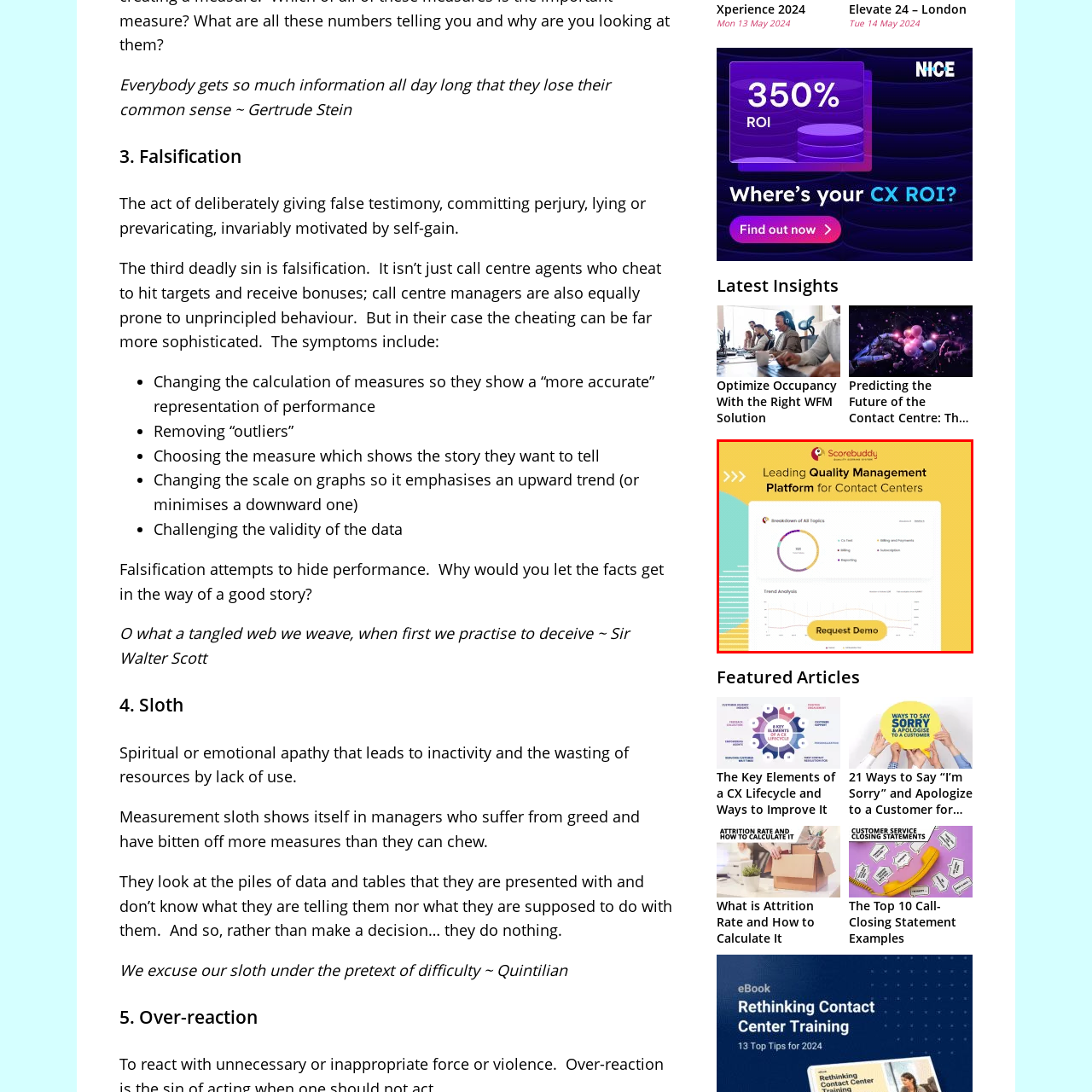Direct your gaze to the image circumscribed by the red boundary and deliver a thorough answer to the following question, drawing from the image's details: 
What is the purpose of the 'Request Demo' button?

The 'Request Demo' button is prominently displayed on the advertisement, inviting potential users to learn more about the services offered by Scorebuddy, implying that it provides an opportunity to explore the platform's capabilities.